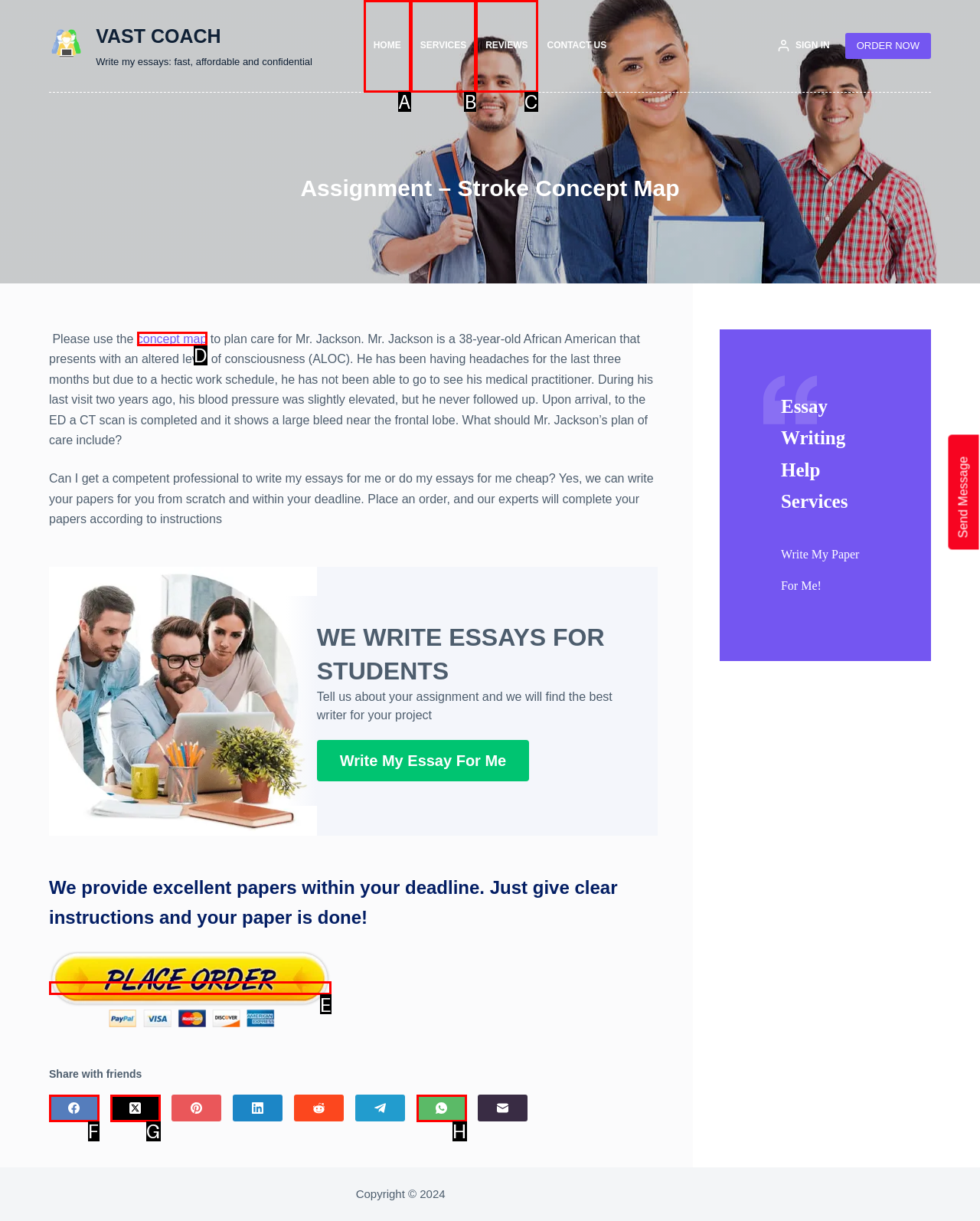Point out which HTML element you should click to fulfill the task: Click the 'concept map' link.
Provide the option's letter from the given choices.

D